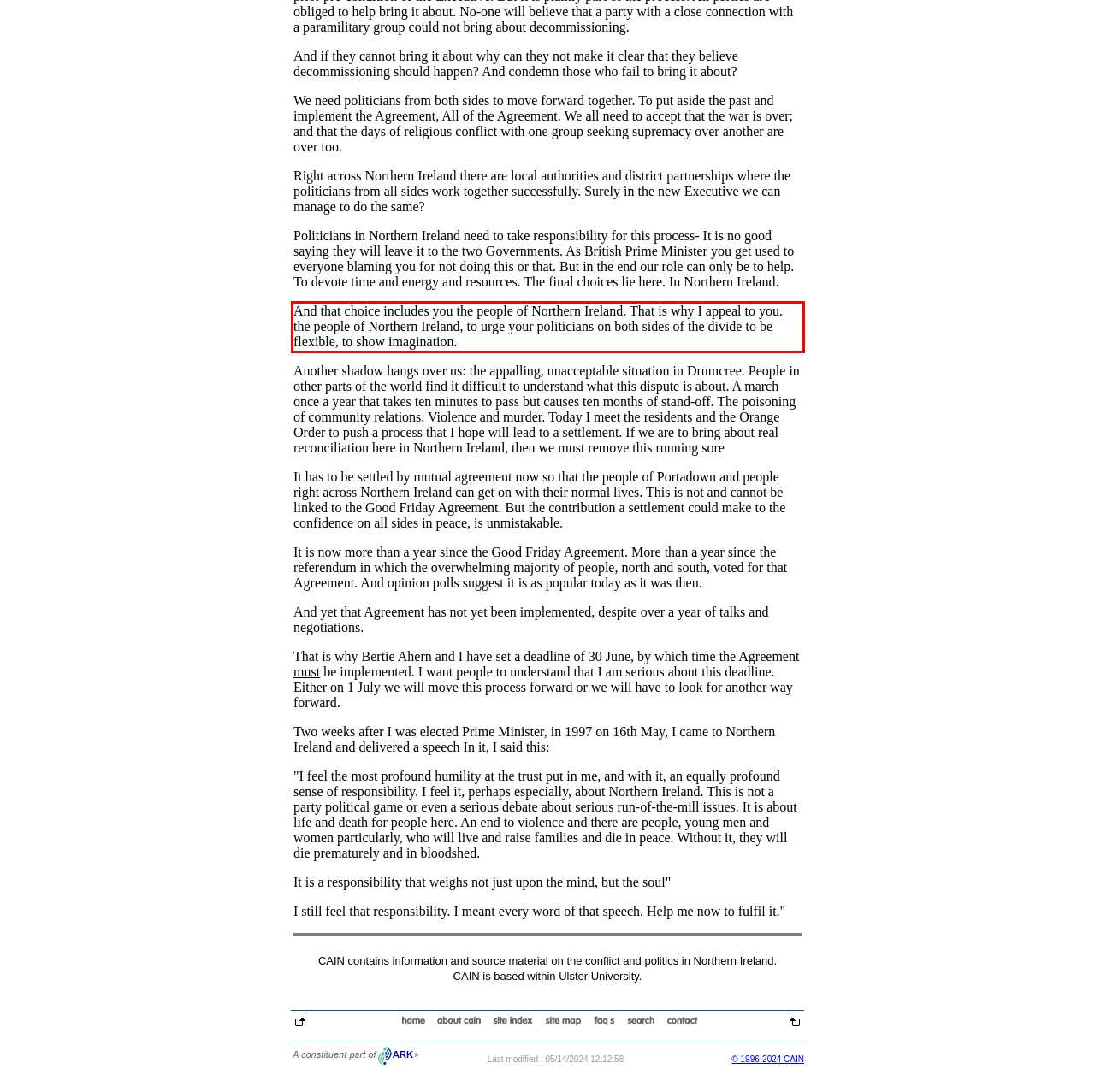There is a UI element on the webpage screenshot marked by a red bounding box. Extract and generate the text content from within this red box.

And that choice includes you the people of Northern Ireland. That is why I appeal to you. the people of Northern Ireland, to urge your politicians on both sides of the divide to be flexible, to show imagination.